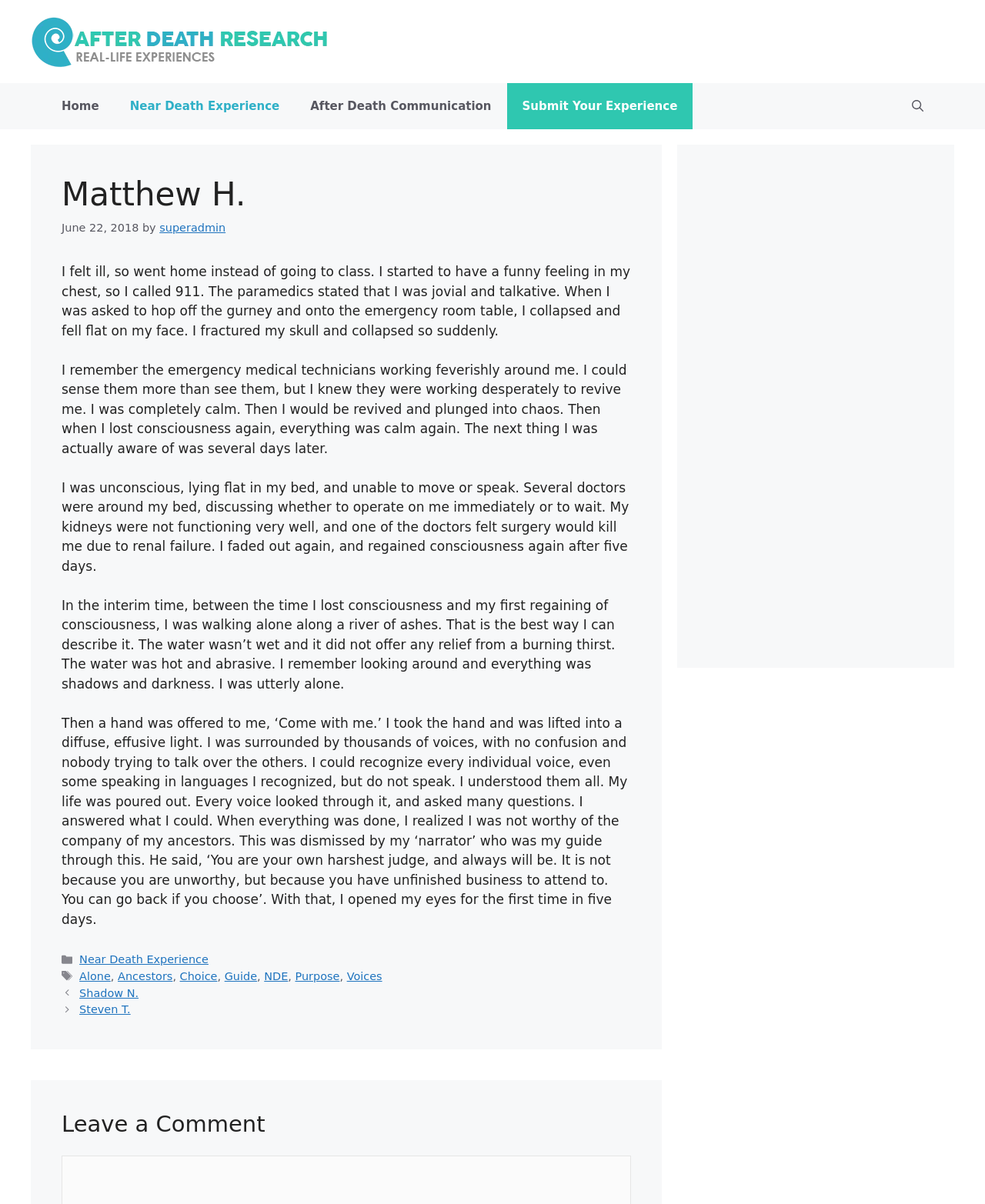How many days was the author unconscious?
Please use the image to deliver a detailed and complete answer.

The author mentions in the story that they were unconscious for five days, as stated in the sentence 'I opened my eyes for the first time in five days.'